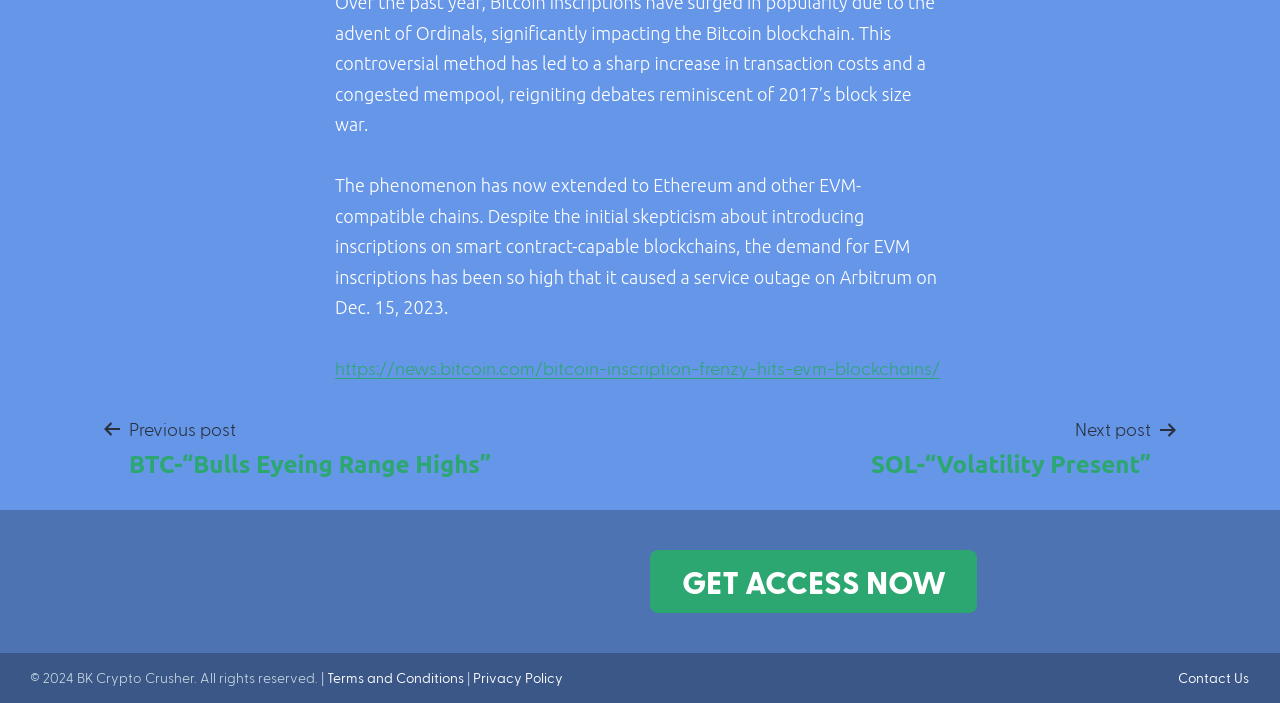Calculate the bounding box coordinates of the UI element given the description: "Contact Us".

[0.92, 0.952, 0.976, 0.976]